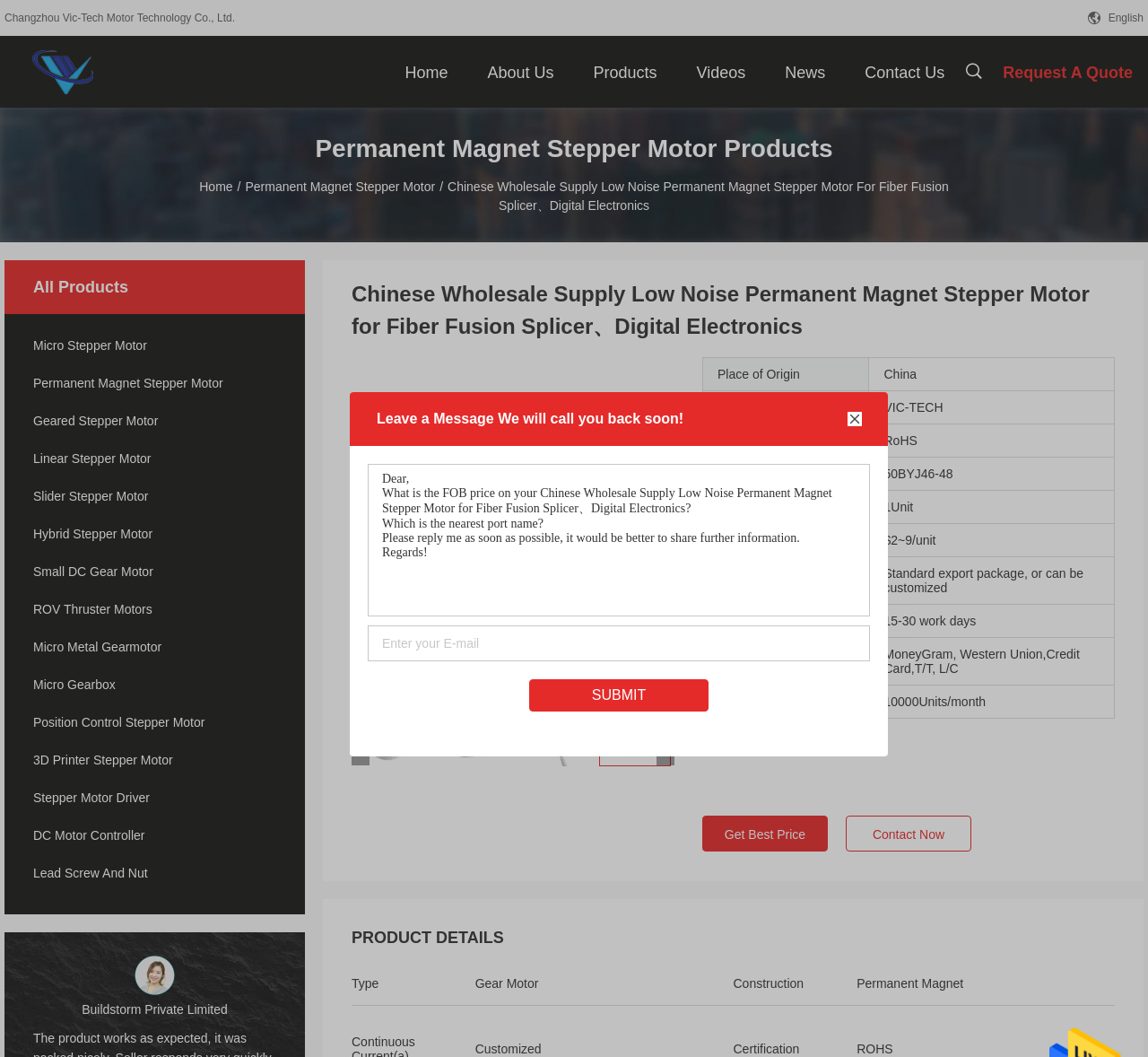Locate the bounding box coordinates of the region to be clicked to comply with the following instruction: "Follow me on Twitter". The coordinates must be four float numbers between 0 and 1, in the form [left, top, right, bottom].

None